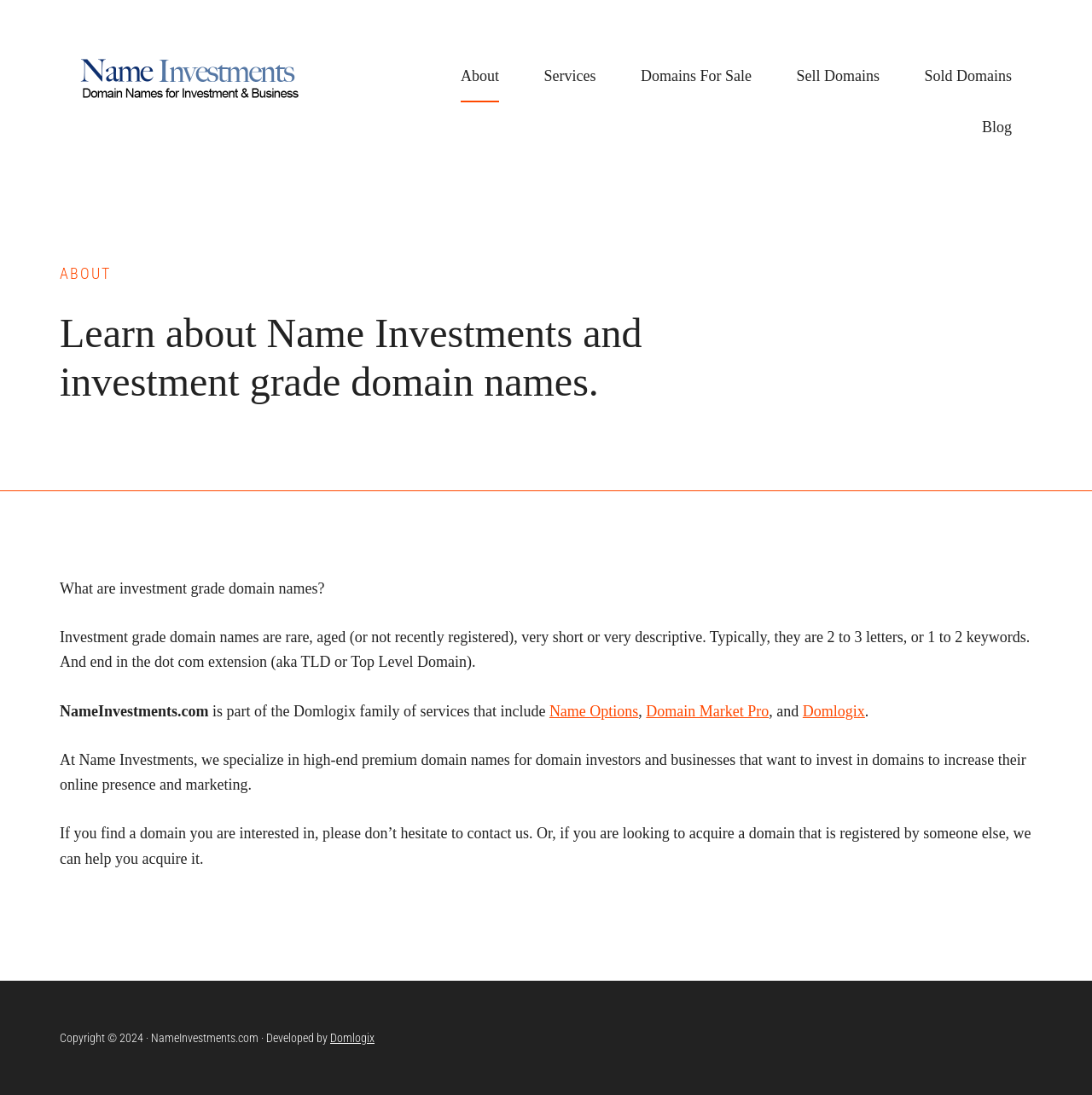Determine the bounding box coordinates of the region to click in order to accomplish the following instruction: "Click on 'DONATE' button". Provide the coordinates as four float numbers between 0 and 1, specifically [left, top, right, bottom].

None